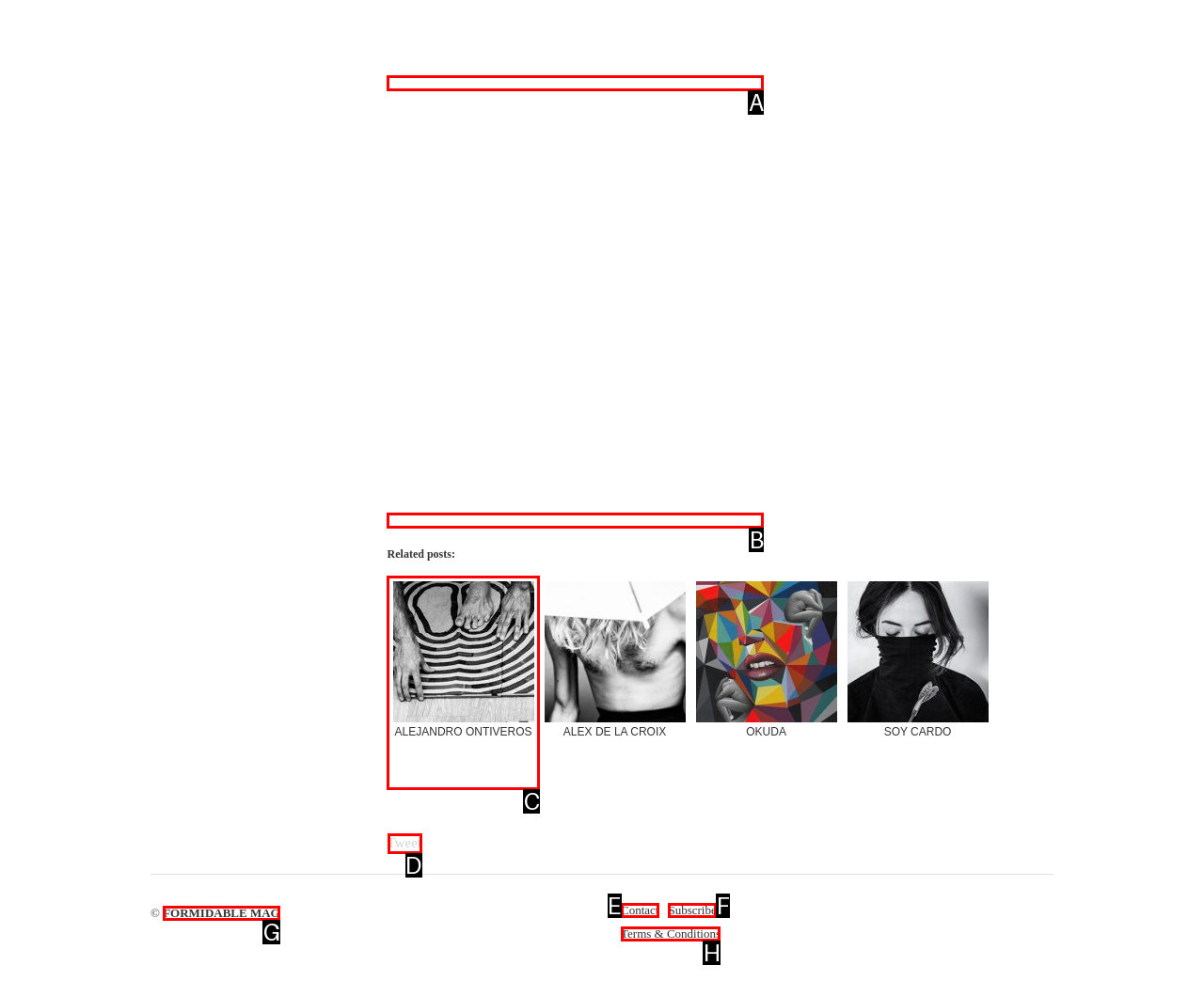To achieve the task: Click the link to read about Mustafa Abdul Jalil, which HTML element do you need to click?
Respond with the letter of the correct option from the given choices.

None